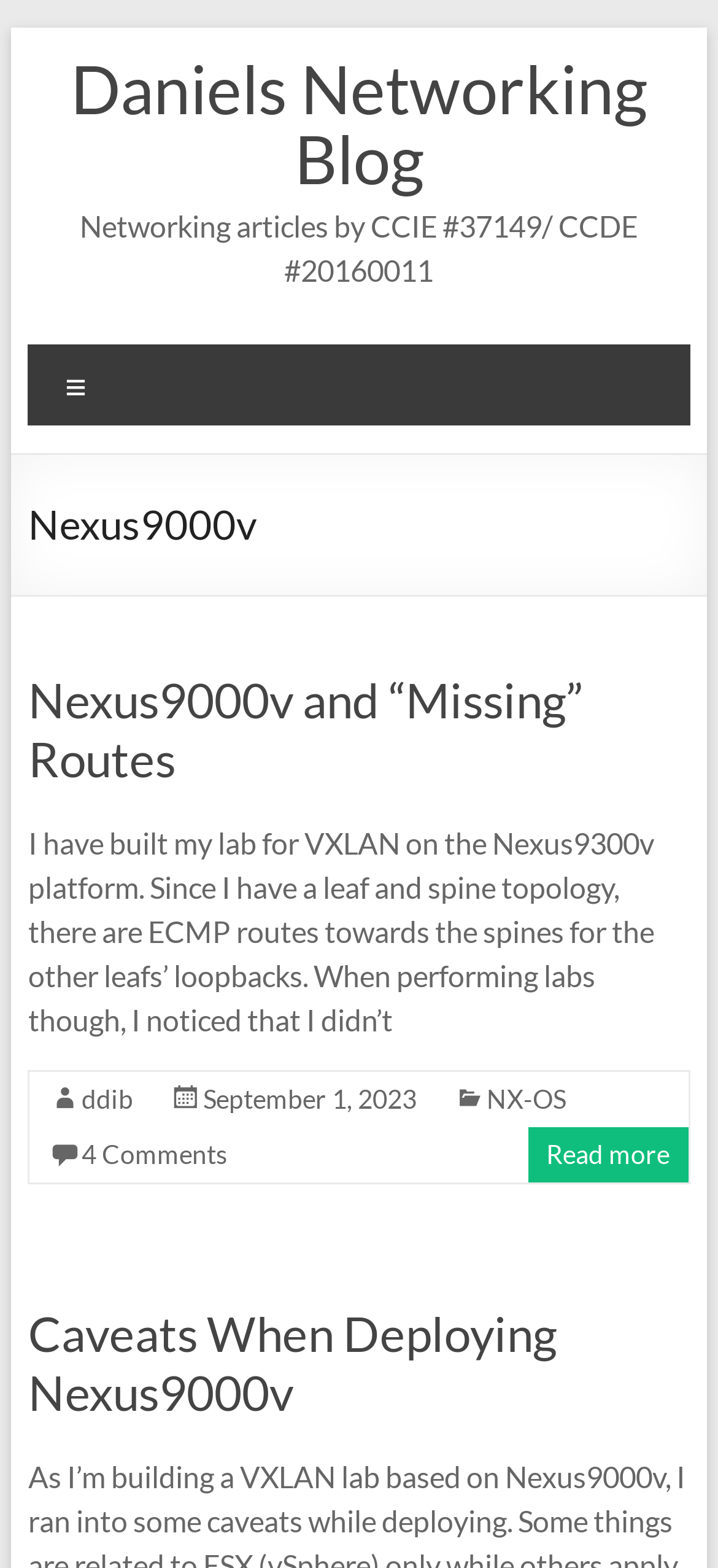What is the platform used for building the lab?
Using the image, provide a concise answer in one word or a short phrase.

Nexus9300v